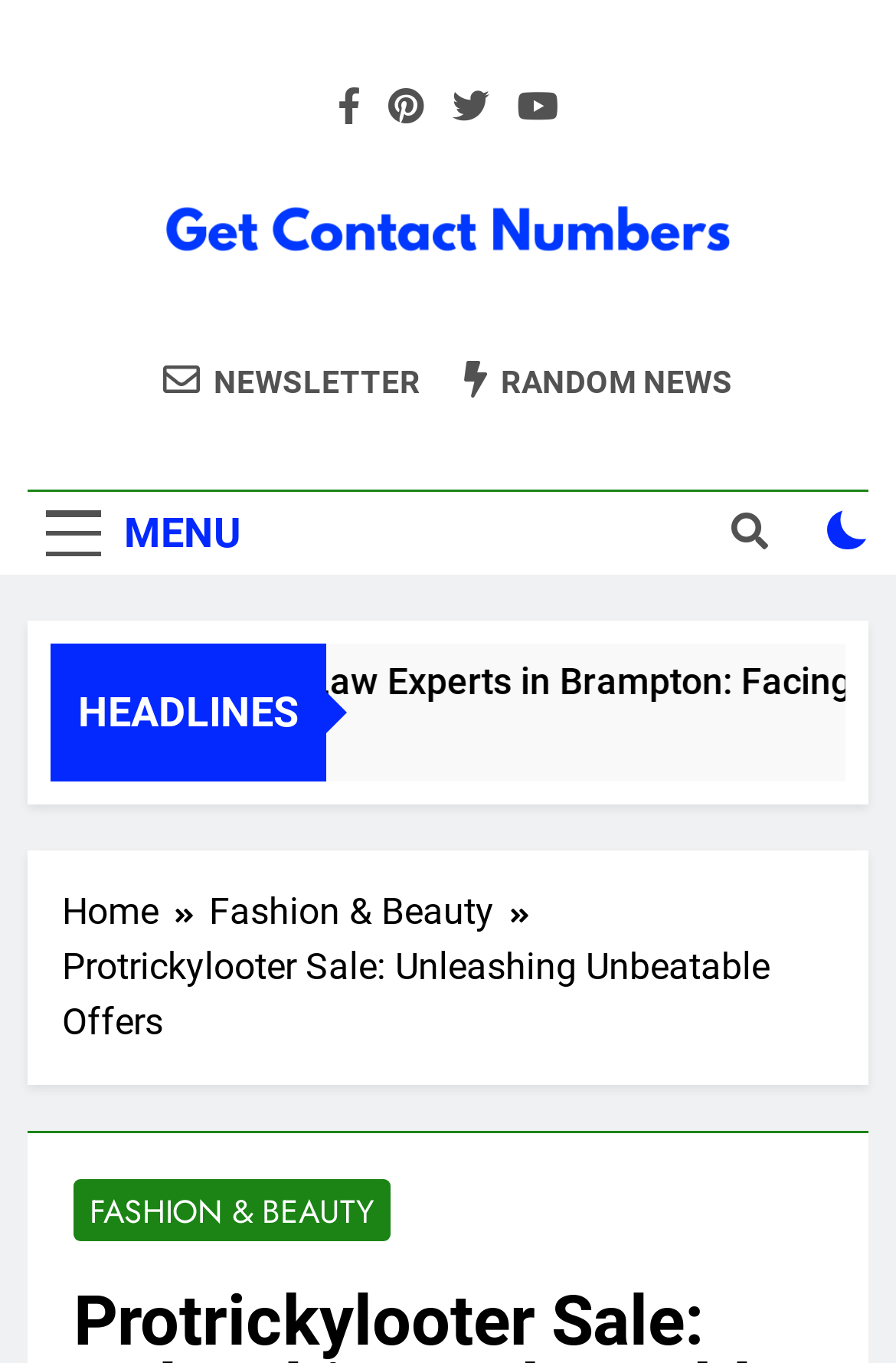What is the text of the first breadcrumb?
Please respond to the question with a detailed and informative answer.

I looked at the navigation section labeled 'Breadcrumbs' and found the first link, which has the text 'Home '. Therefore, the text of the first breadcrumb is 'Home'.